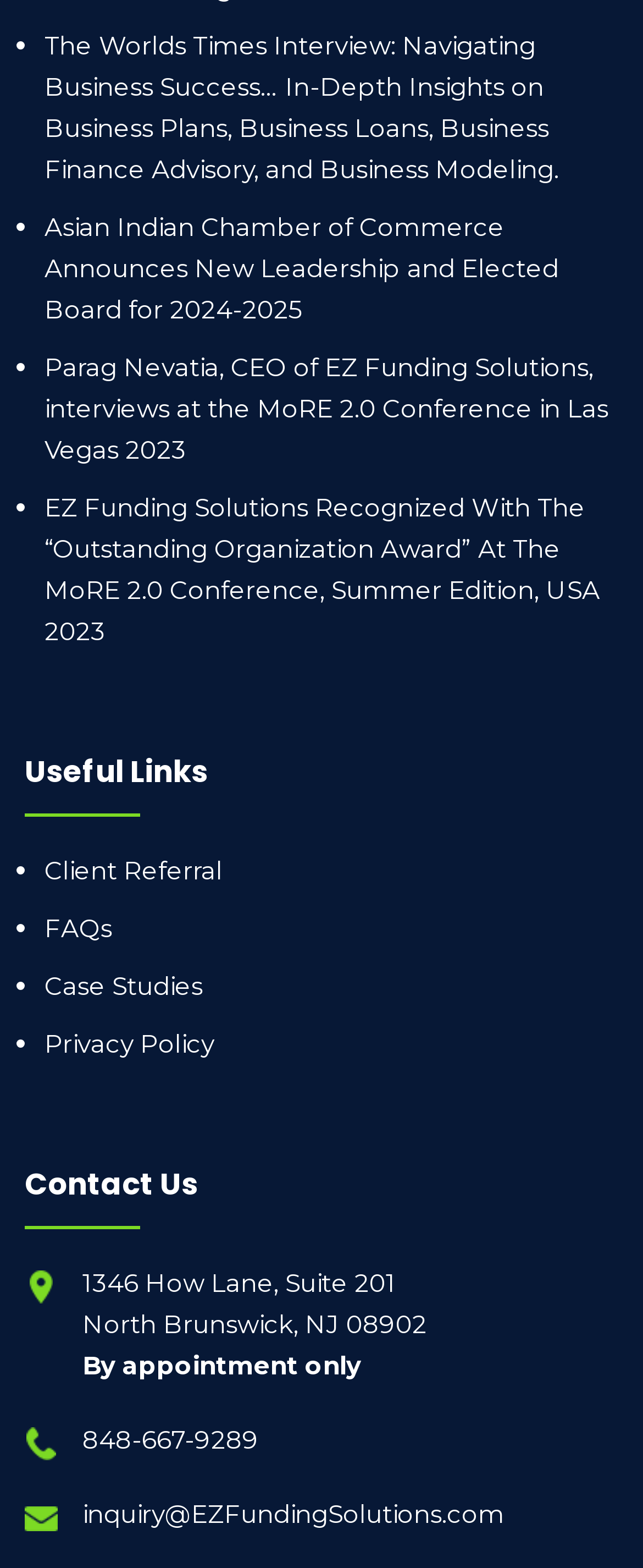Examine the image carefully and respond to the question with a detailed answer: 
What is the address of EZ Funding Solutions?

I found the address of EZ Funding Solutions by looking at the static text elements under the 'Contact Us' heading, which are '1346 How Lane, Suite 201' and 'North Brunswick, NJ 08902'.